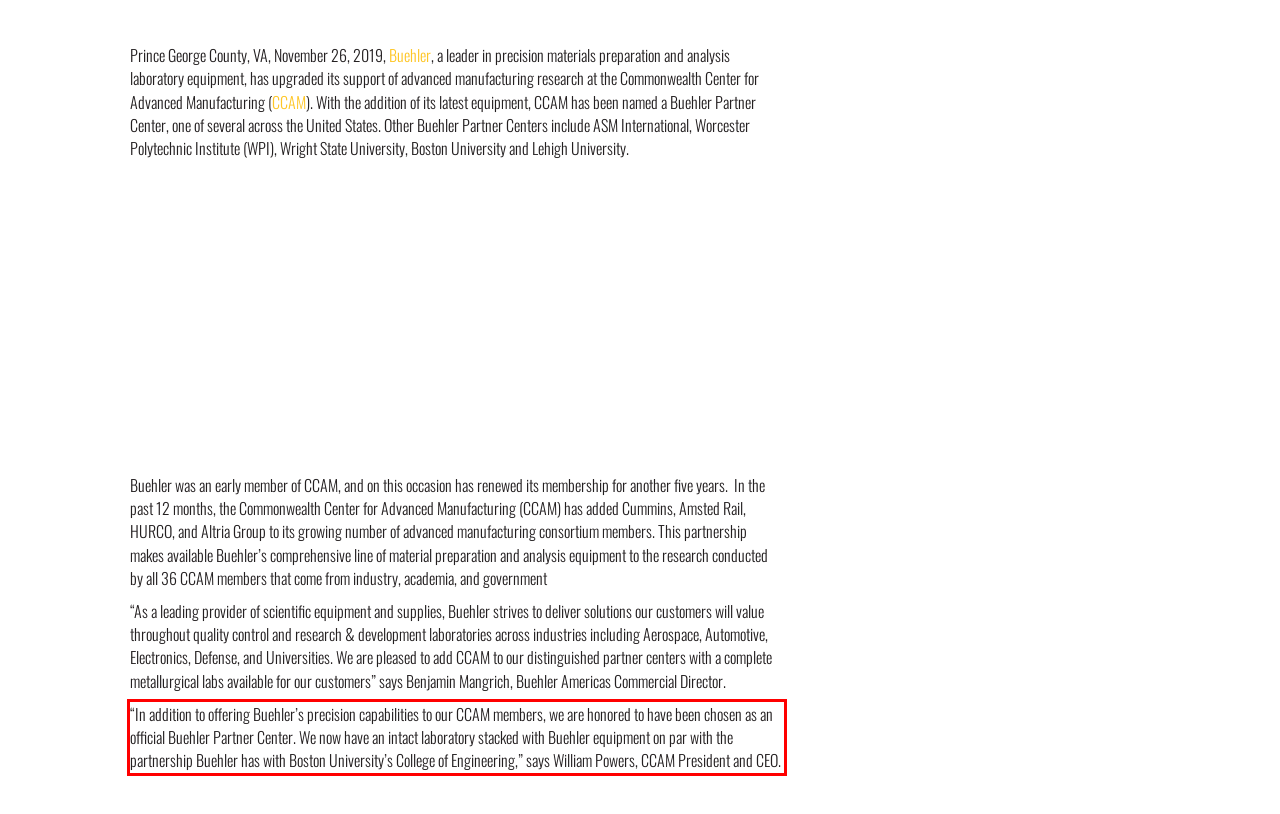Please recognize and transcribe the text located inside the red bounding box in the webpage image.

“In addition to offering Buehler’s precision capabilities to our CCAM members, we are honored to have been chosen as an official Buehler Partner Center. We now have an intact laboratory stacked with Buehler equipment on par with the partnership Buehler has with Boston University’s College of Engineering,” says William Powers, CCAM President and CEO.